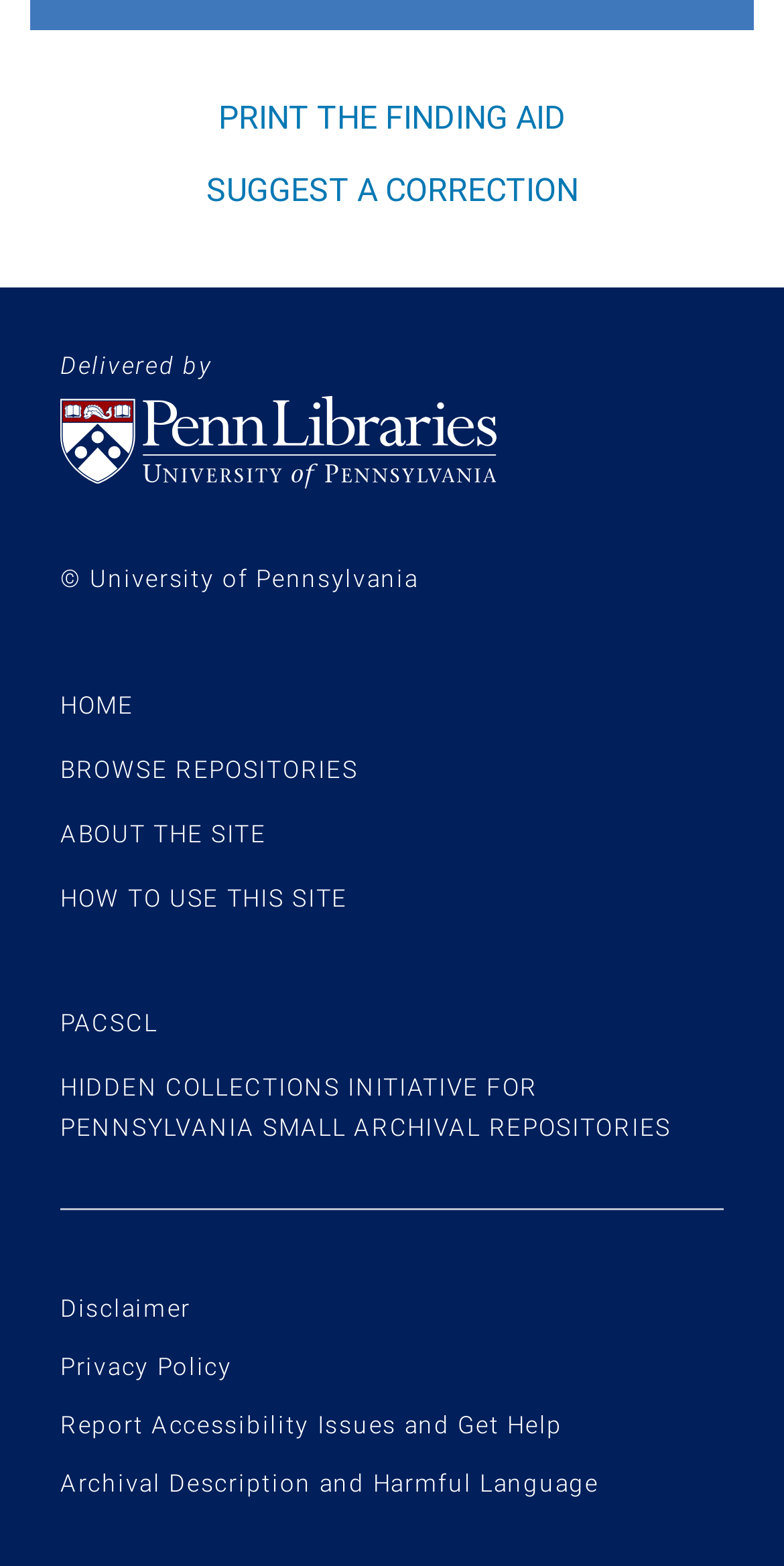Show the bounding box coordinates for the HTML element as described: "PACSCL".

[0.077, 0.645, 0.201, 0.663]